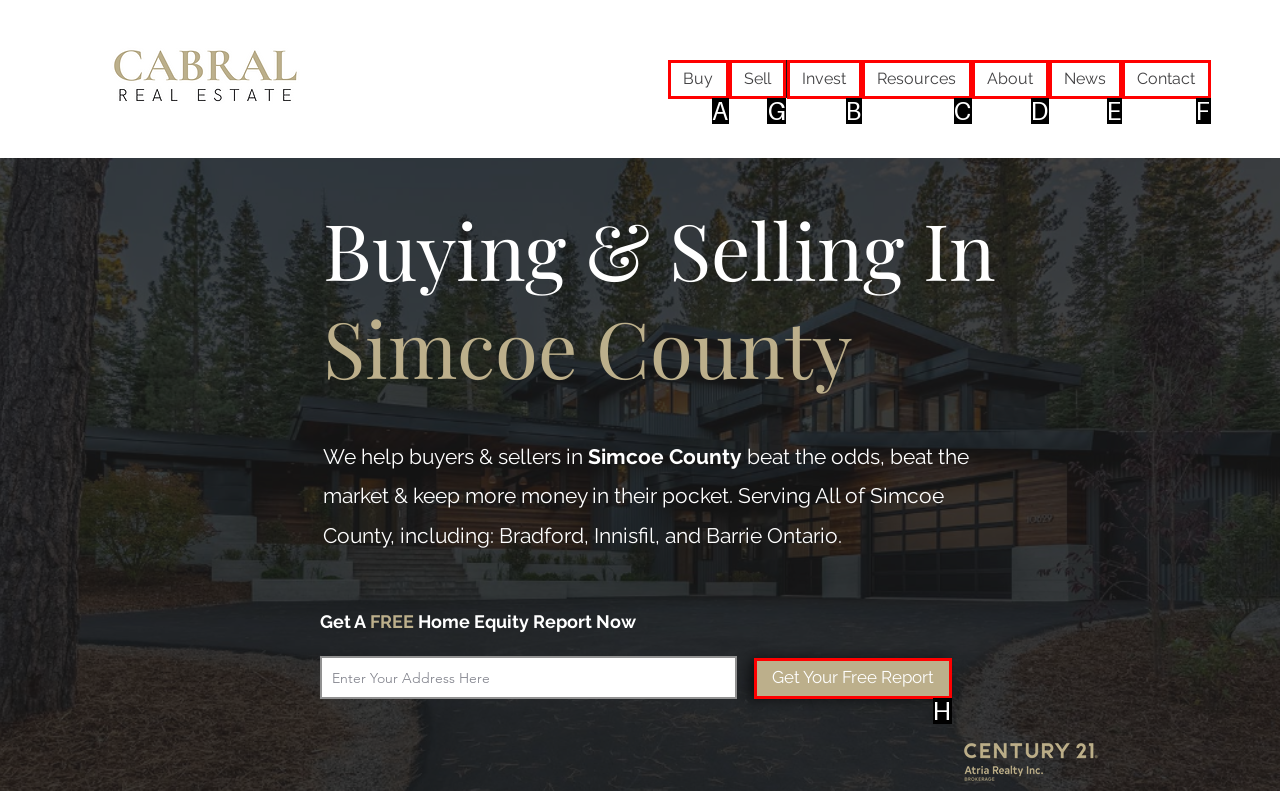Determine which HTML element should be clicked for this task: Learn more about selling a property
Provide the option's letter from the available choices.

G